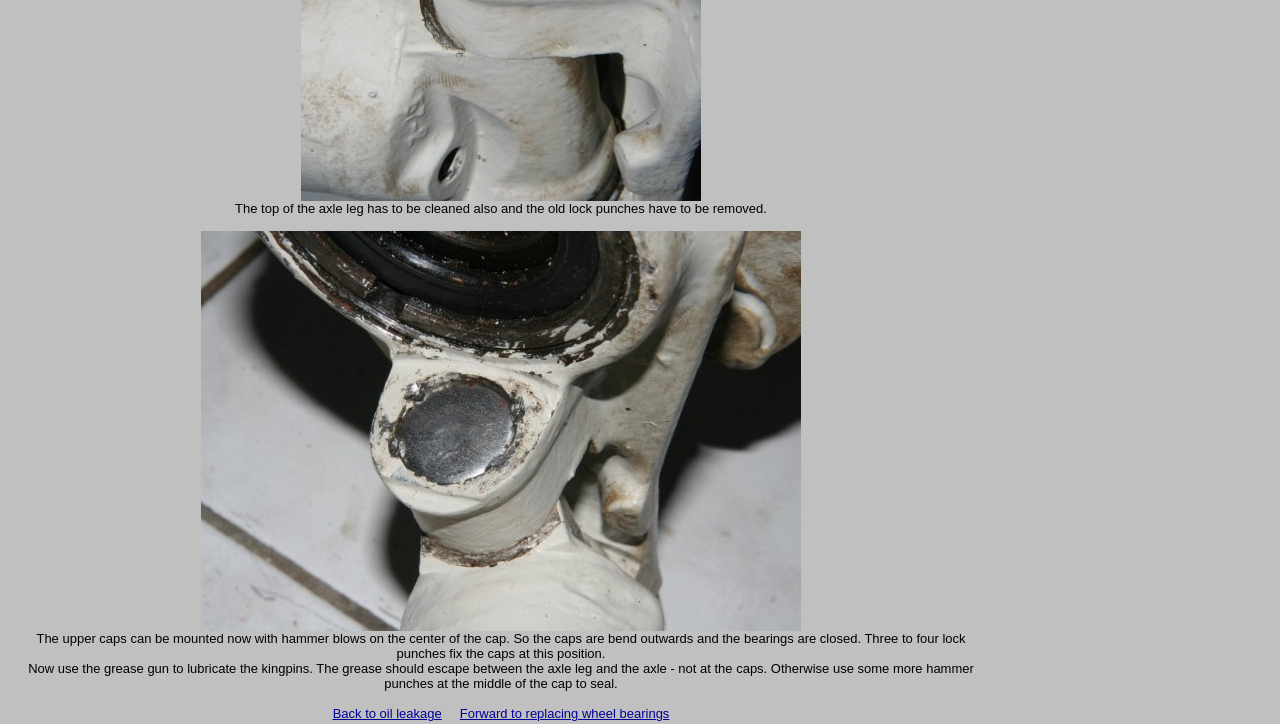What is the purpose of lubricating the kingpins?
Please answer the question with as much detail as possible using the screenshot.

The webpage advises to use a grease gun to lubricate the kingpins, and the grease should escape between the axle leg and the axle, not at the caps, to ensure proper sealing.